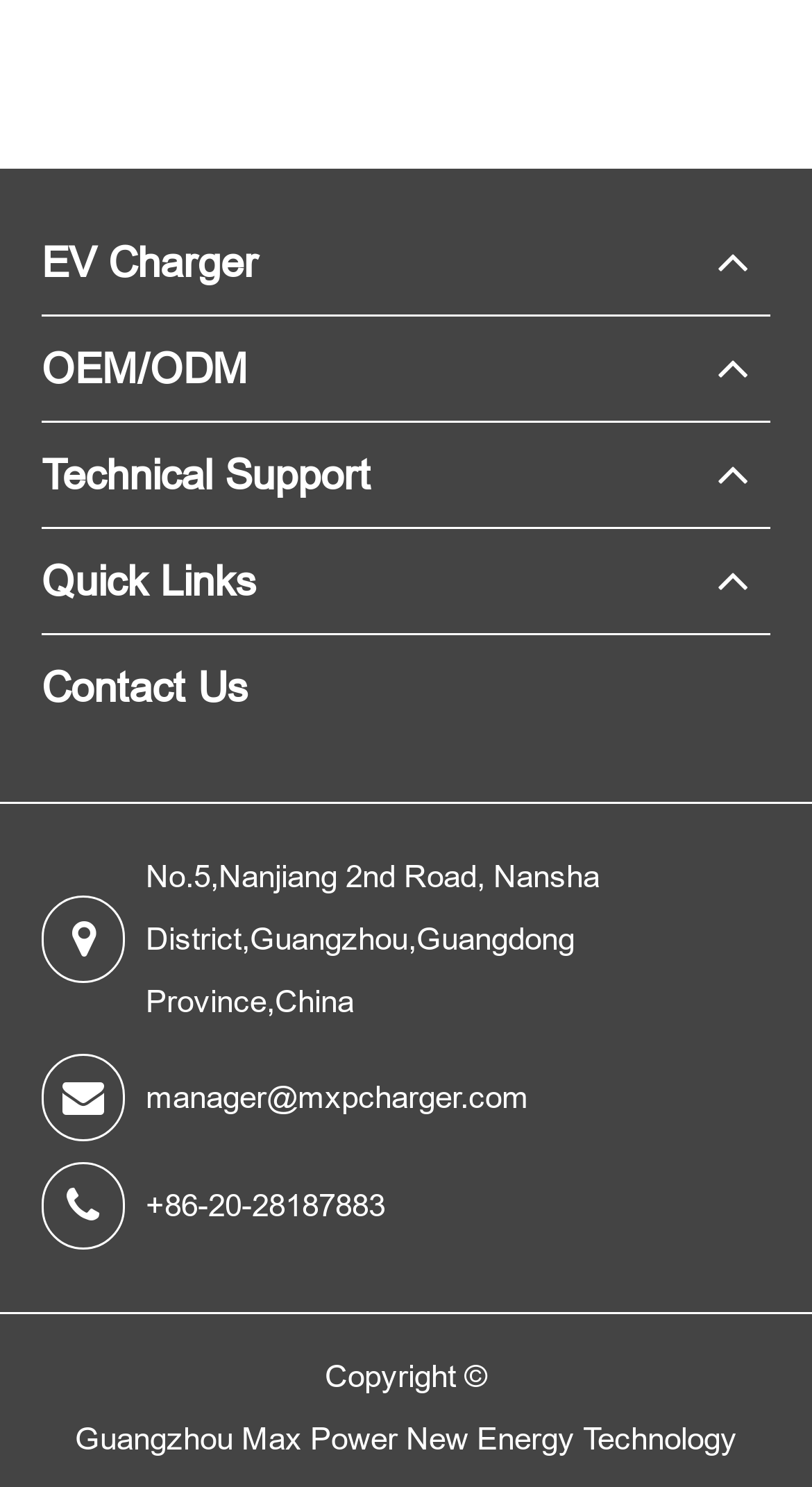Answer in one word or a short phrase: 
What is the company's address?

Nansha District, Guangzhou